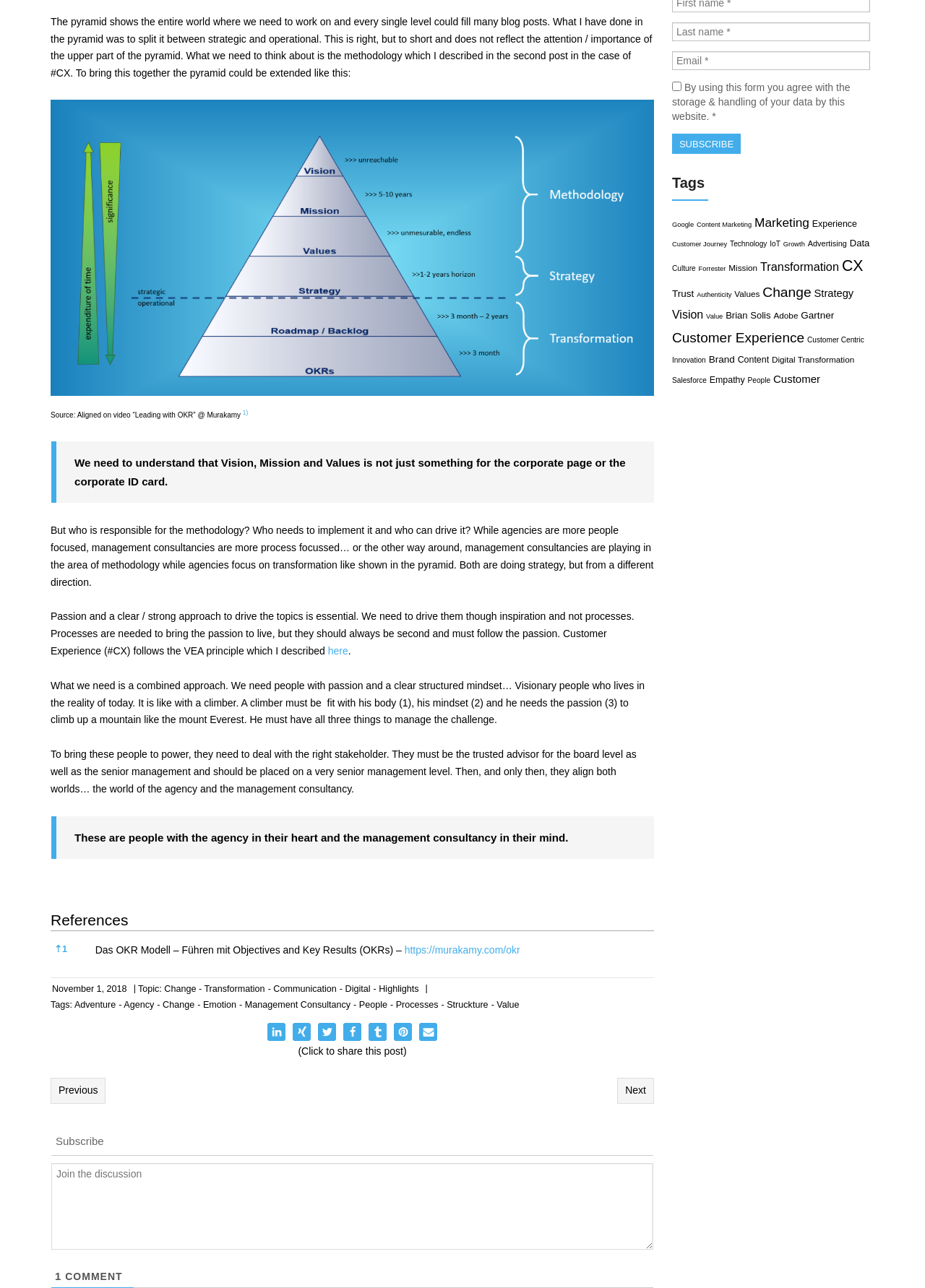Please find the bounding box coordinates of the element that you should click to achieve the following instruction: "Enter your last name in the input field". The coordinates should be presented as four float numbers between 0 and 1: [left, top, right, bottom].

[0.727, 0.017, 0.941, 0.032]